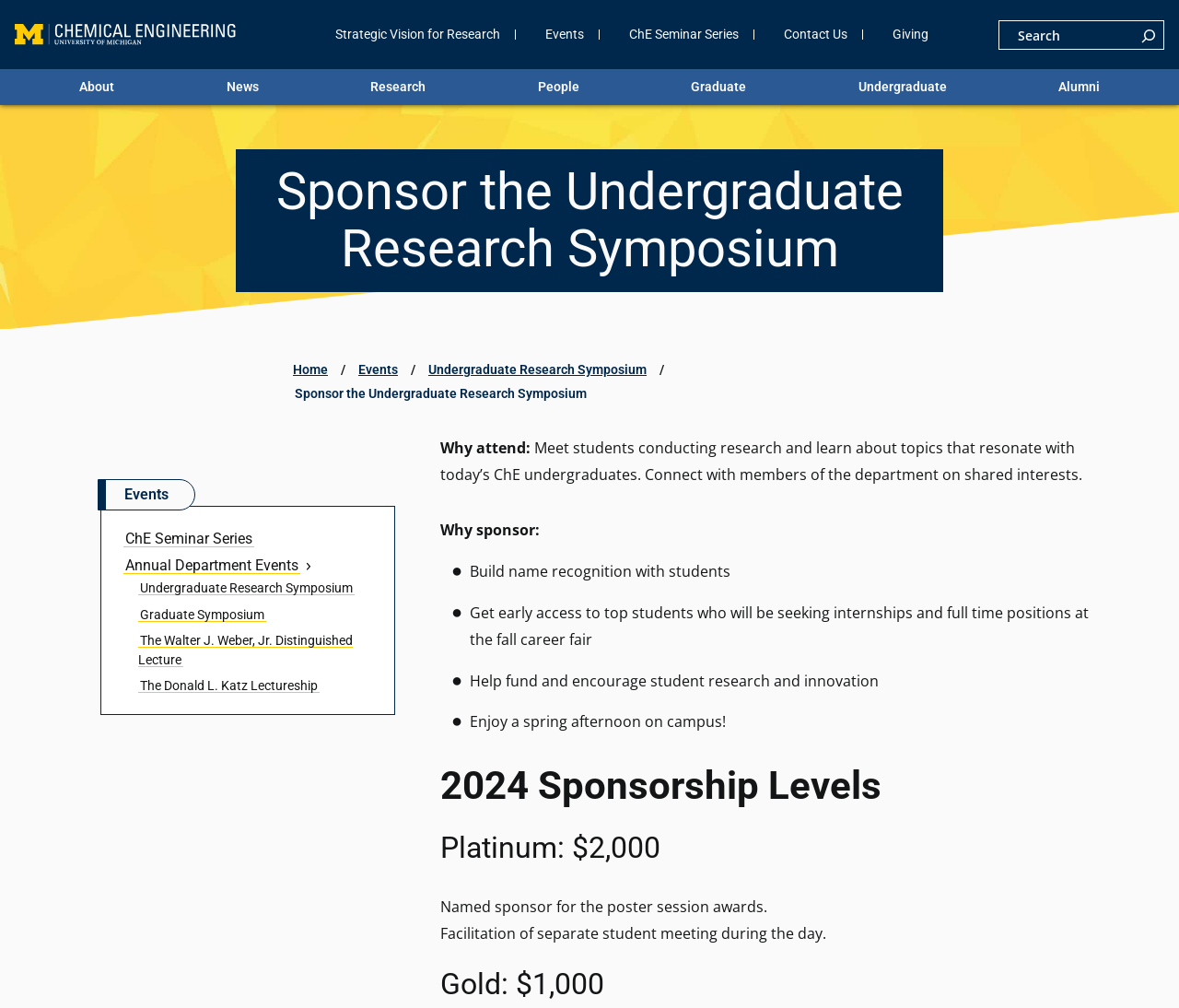Identify the bounding box for the described UI element. Provide the coordinates in (top-left x, top-left y, bottom-right x, bottom-right y) format with values ranging from 0 to 1: The Donald L. Katz Lectureship

[0.117, 0.673, 0.271, 0.688]